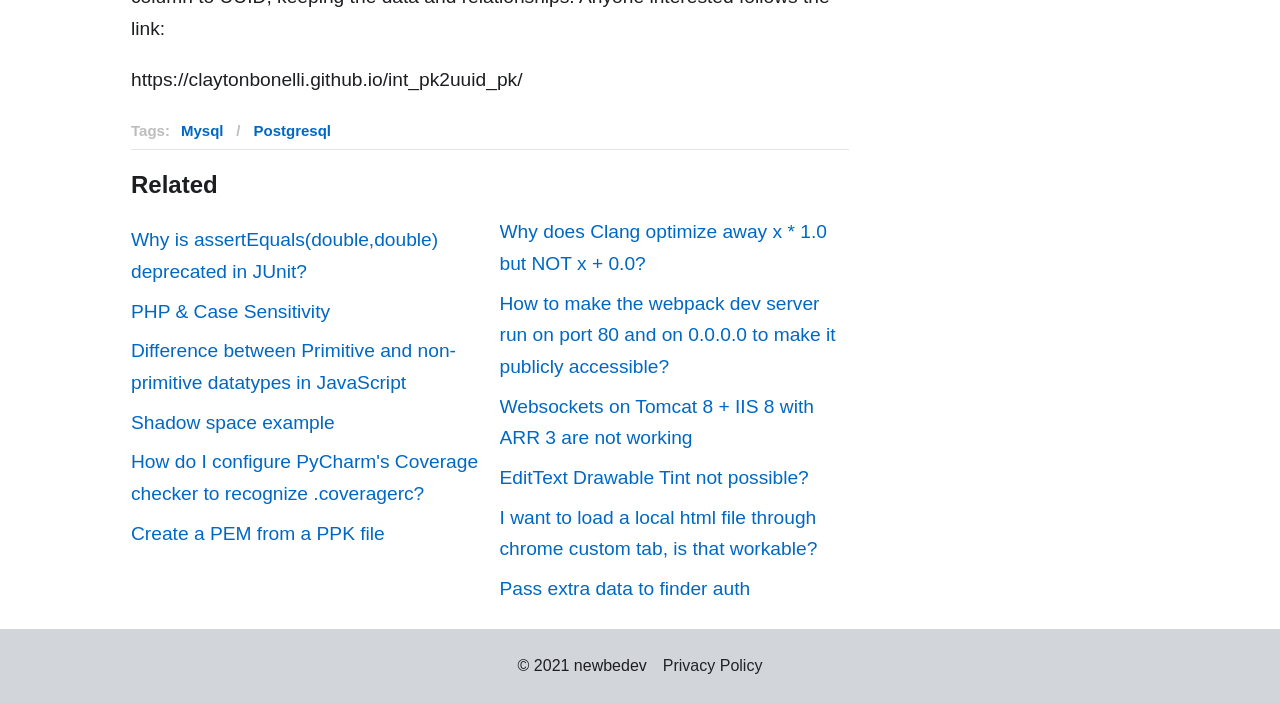Please specify the bounding box coordinates of the clickable region necessary for completing the following instruction: "Check the Privacy Policy". The coordinates must consist of four float numbers between 0 and 1, i.e., [left, top, right, bottom].

[0.518, 0.934, 0.596, 0.958]